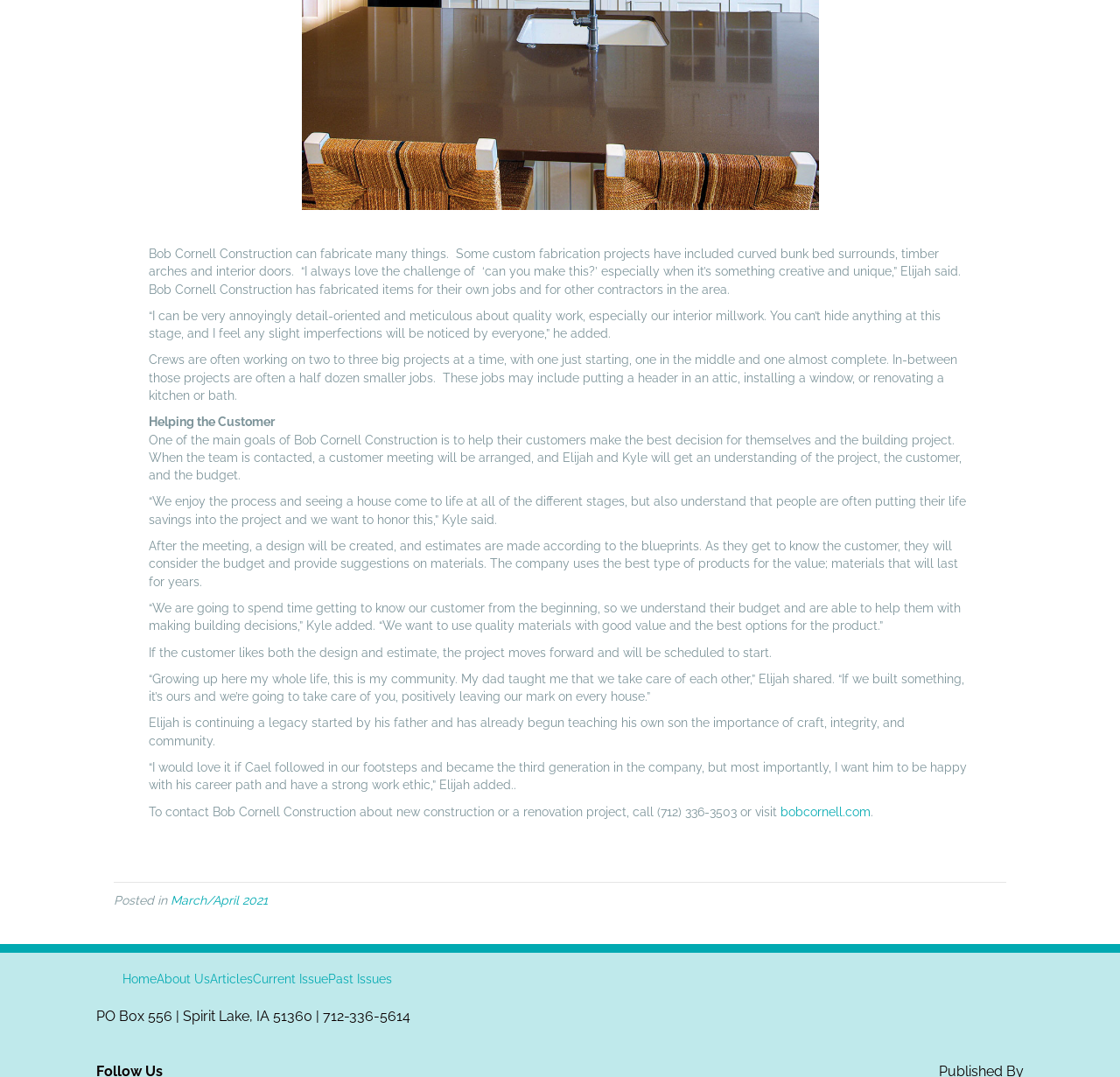What is the phone number to contact Bob Cornell Construction?
Respond to the question with a well-detailed and thorough answer.

The phone number to contact Bob Cornell Construction can be found at the bottom of the webpage, in the text 'To contact Bob Cornell Construction about new construction or a renovation project, call (712) 336-3503 or visit...'